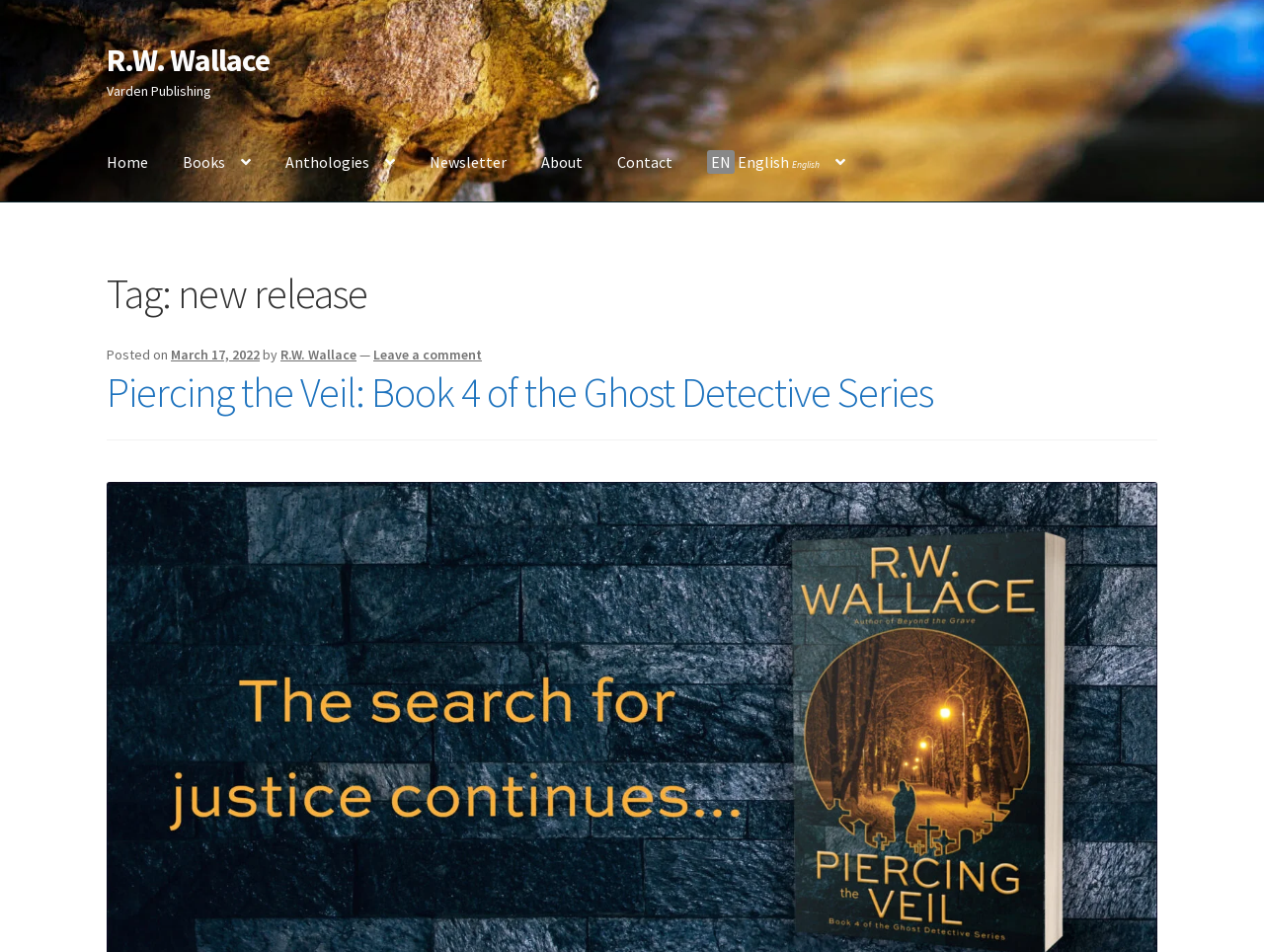Please specify the bounding box coordinates of the clickable region necessary for completing the following instruction: "go to home page". The coordinates must consist of four float numbers between 0 and 1, i.e., [left, top, right, bottom].

[0.072, 0.131, 0.13, 0.211]